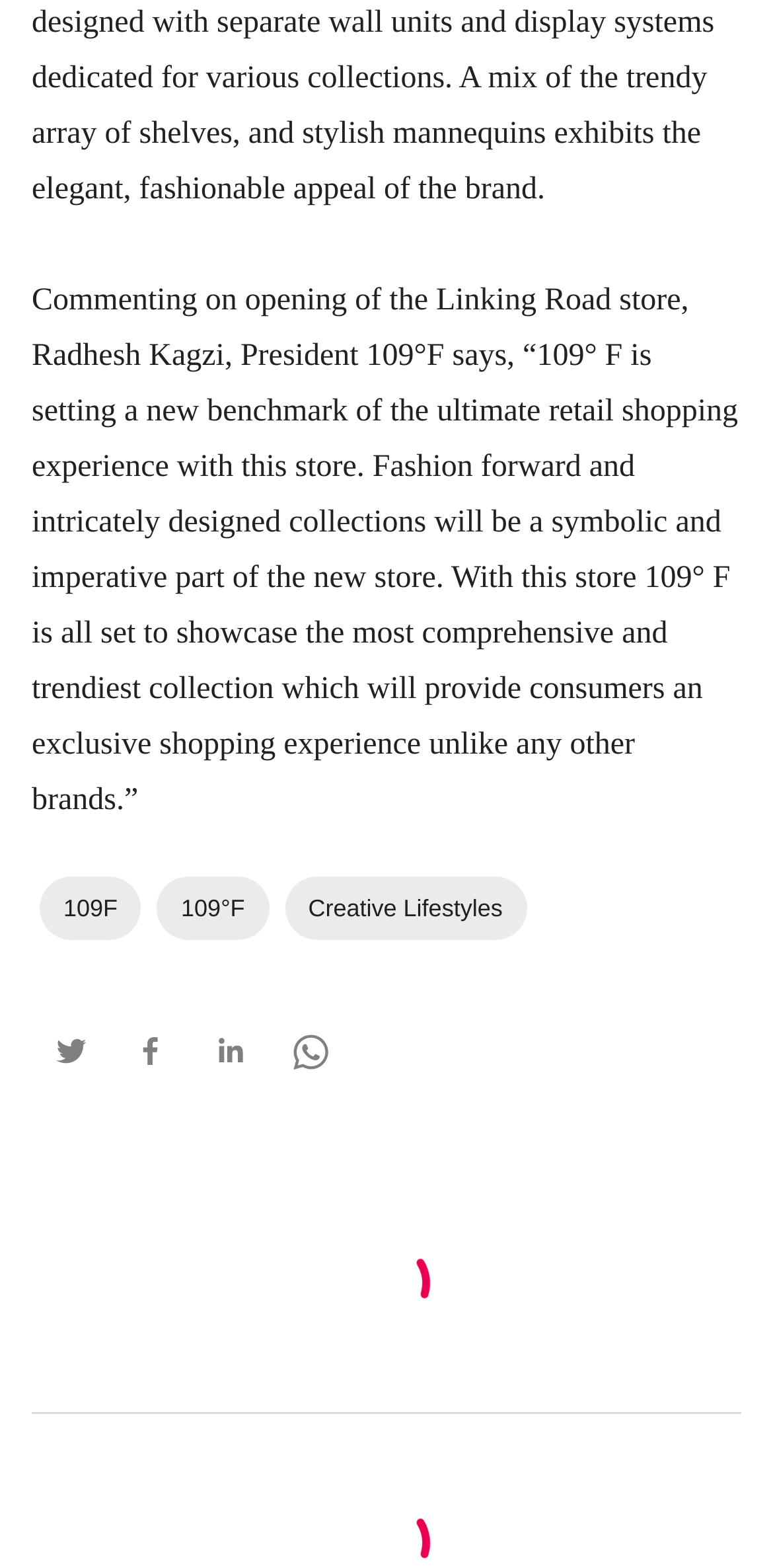Use a single word or phrase to answer the question: How many links are there in the webpage?

3